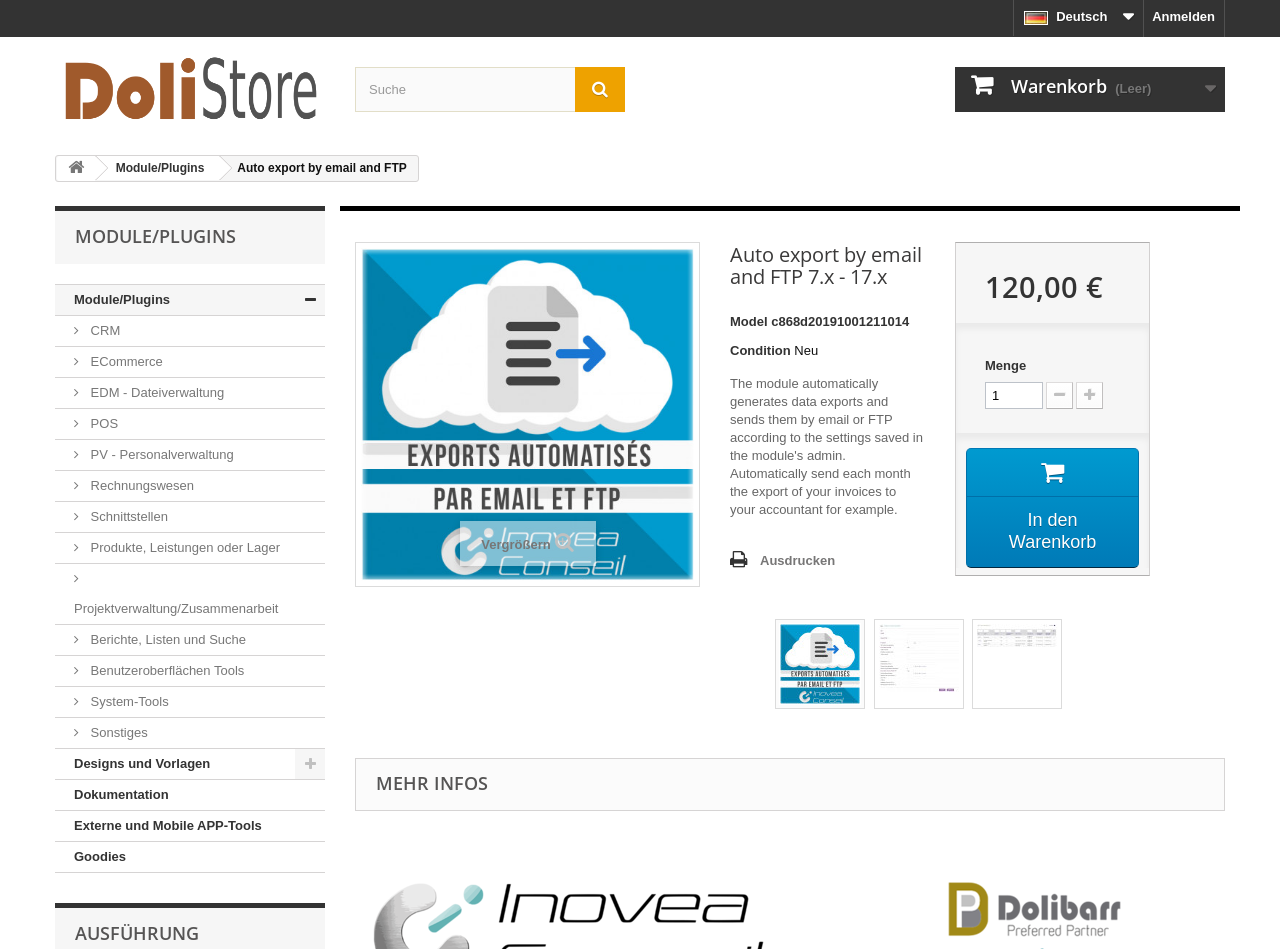Please find the bounding box coordinates for the clickable element needed to perform this instruction: "view cart".

[0.746, 0.071, 0.957, 0.118]